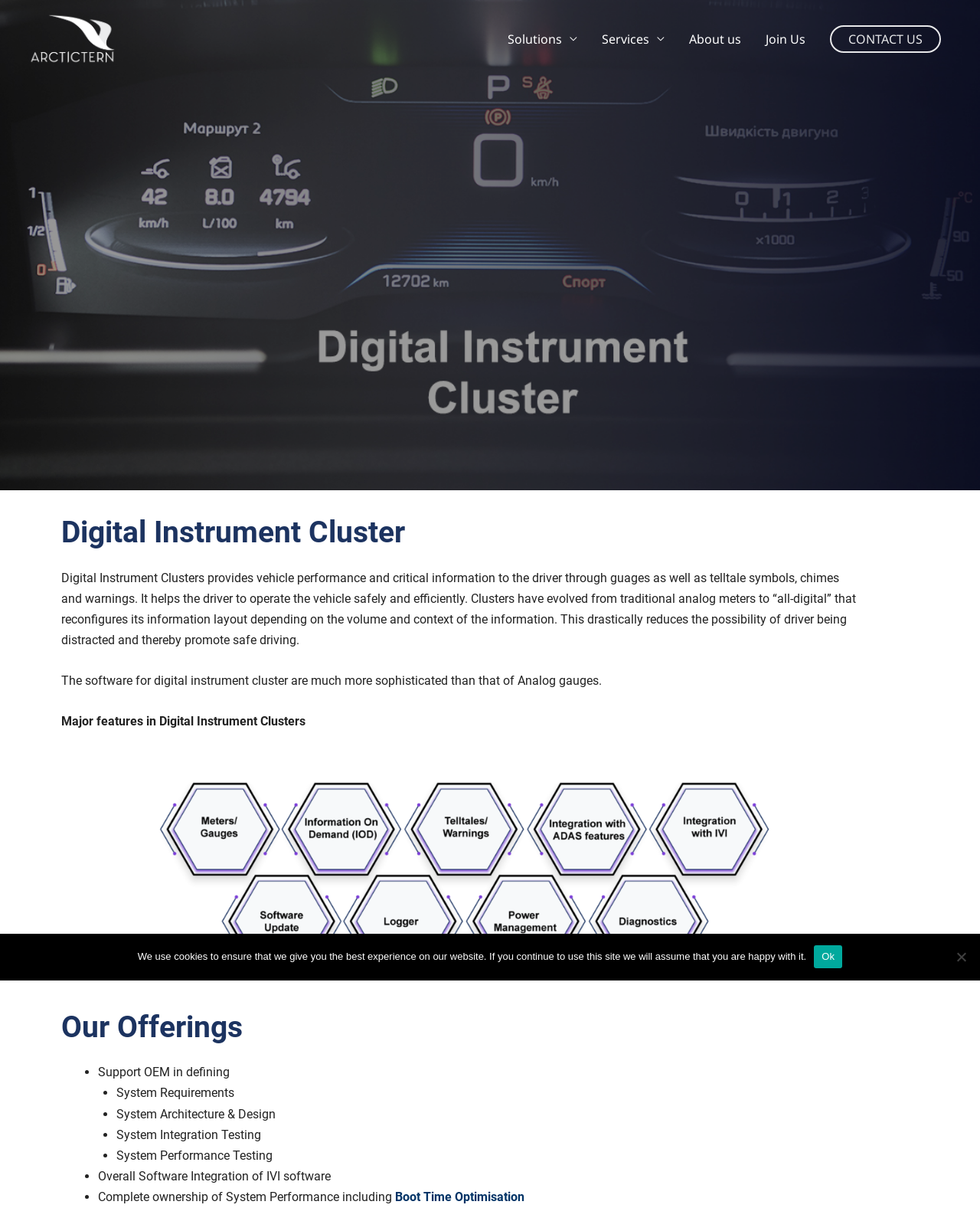What are some of the major features in Digital Instrument Clusters?
Using the visual information, respond with a single word or phrase.

Support OEM, System Requirements, etc.